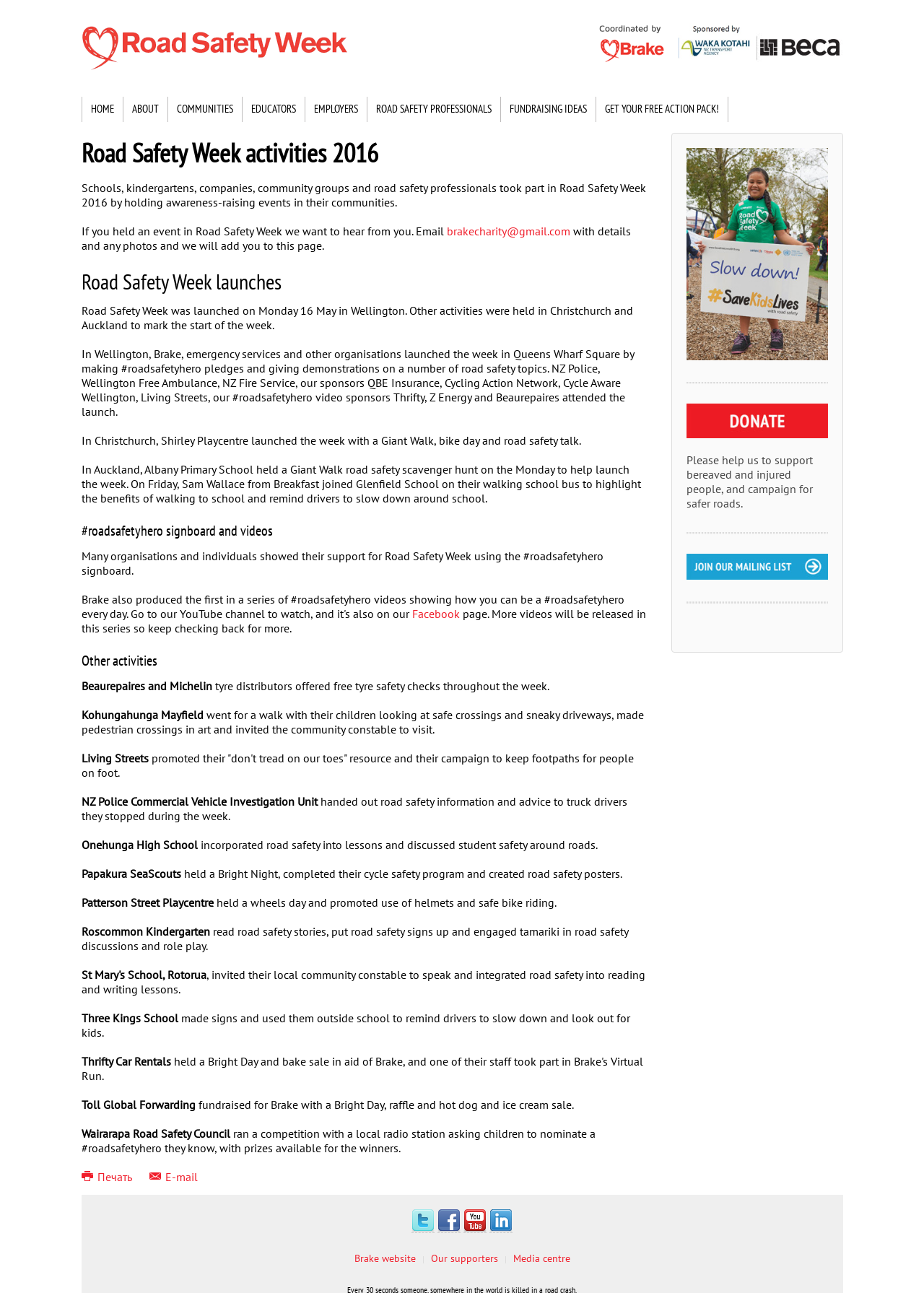Find the bounding box coordinates of the clickable area required to complete the following action: "Click the 'Brake website' link".

[0.383, 0.968, 0.45, 0.979]